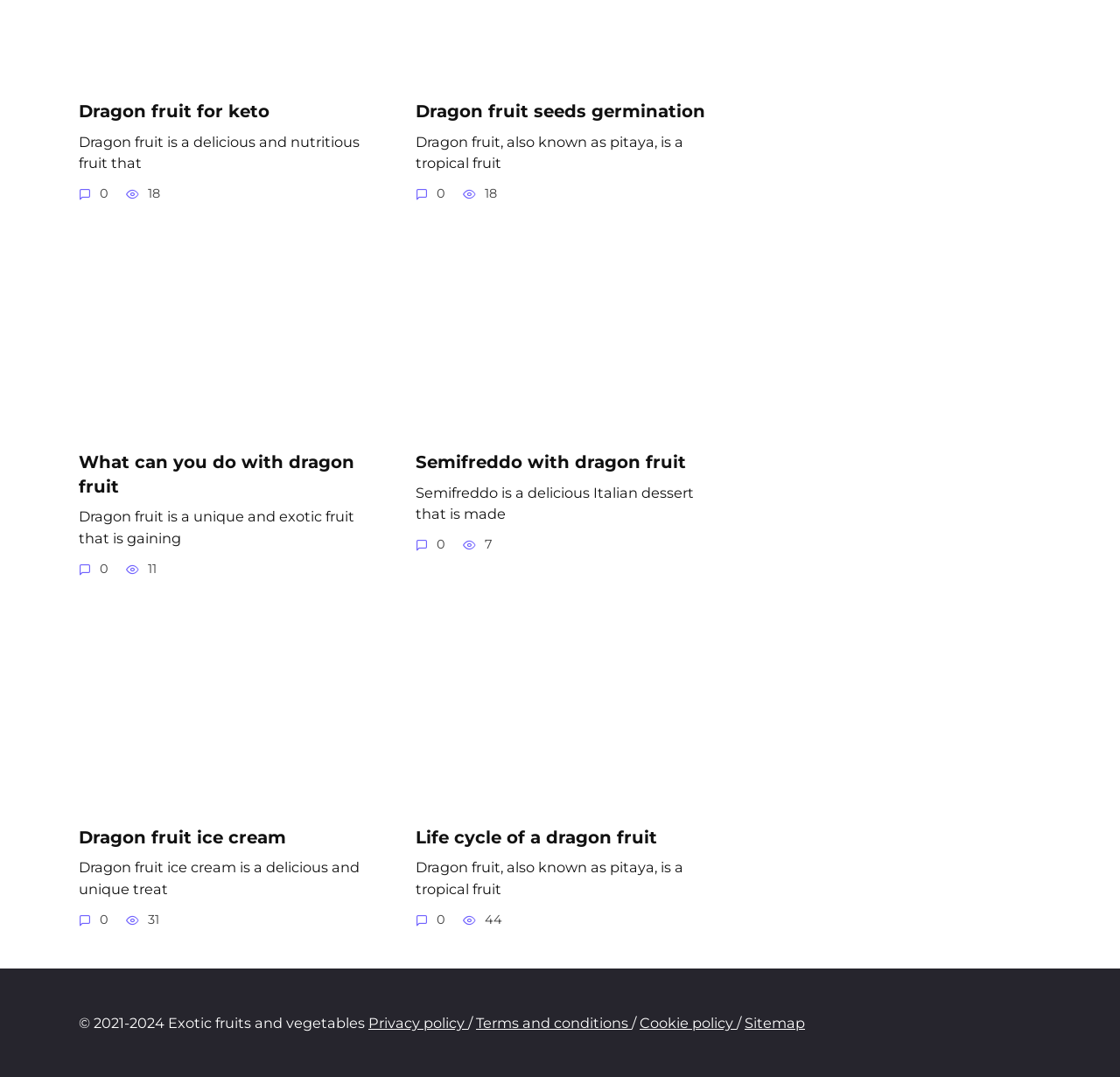Find the bounding box coordinates of the element's region that should be clicked in order to follow the given instruction: "View the article about what can you do with dragon fruit". The coordinates should consist of four float numbers between 0 and 1, i.e., [left, top, right, bottom].

[0.07, 0.383, 0.332, 0.401]